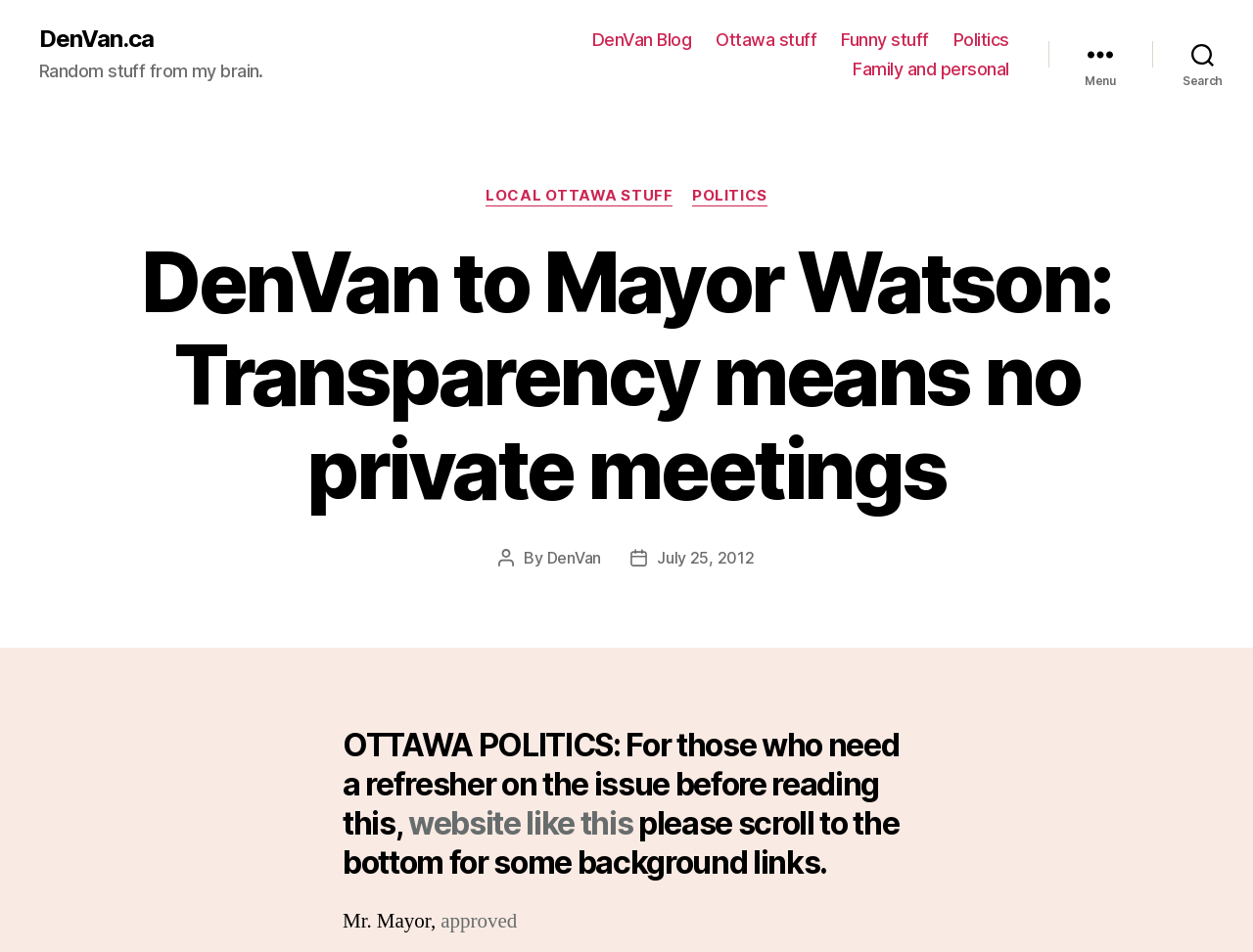Given the element description July 25, 2012, specify the bounding box coordinates of the corresponding UI element in the format (top-left x, top-left y, bottom-right x, bottom-right y). All values must be between 0 and 1.

[0.524, 0.575, 0.602, 0.596]